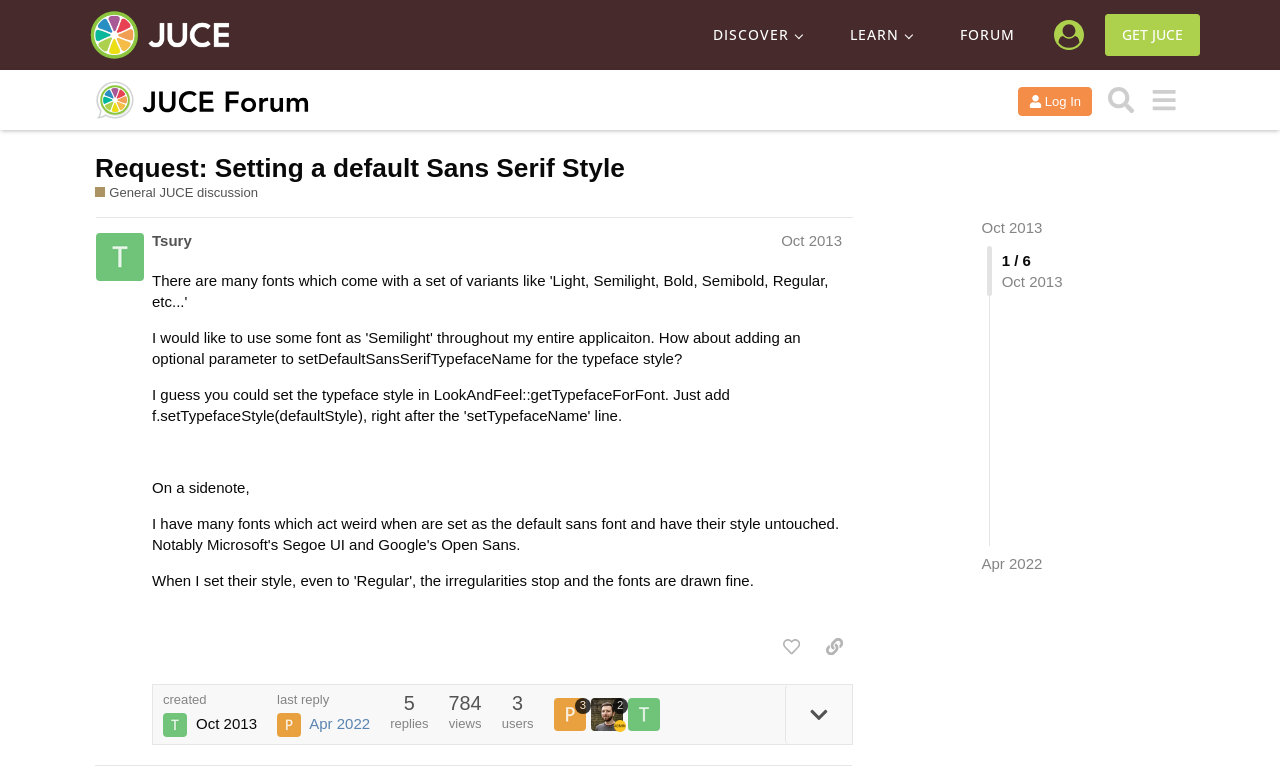Determine the bounding box coordinates of the region I should click to achieve the following instruction: "Like the post by Tsury". Ensure the bounding box coordinates are four float numbers between 0 and 1, i.e., [left, top, right, bottom].

[0.604, 0.806, 0.633, 0.85]